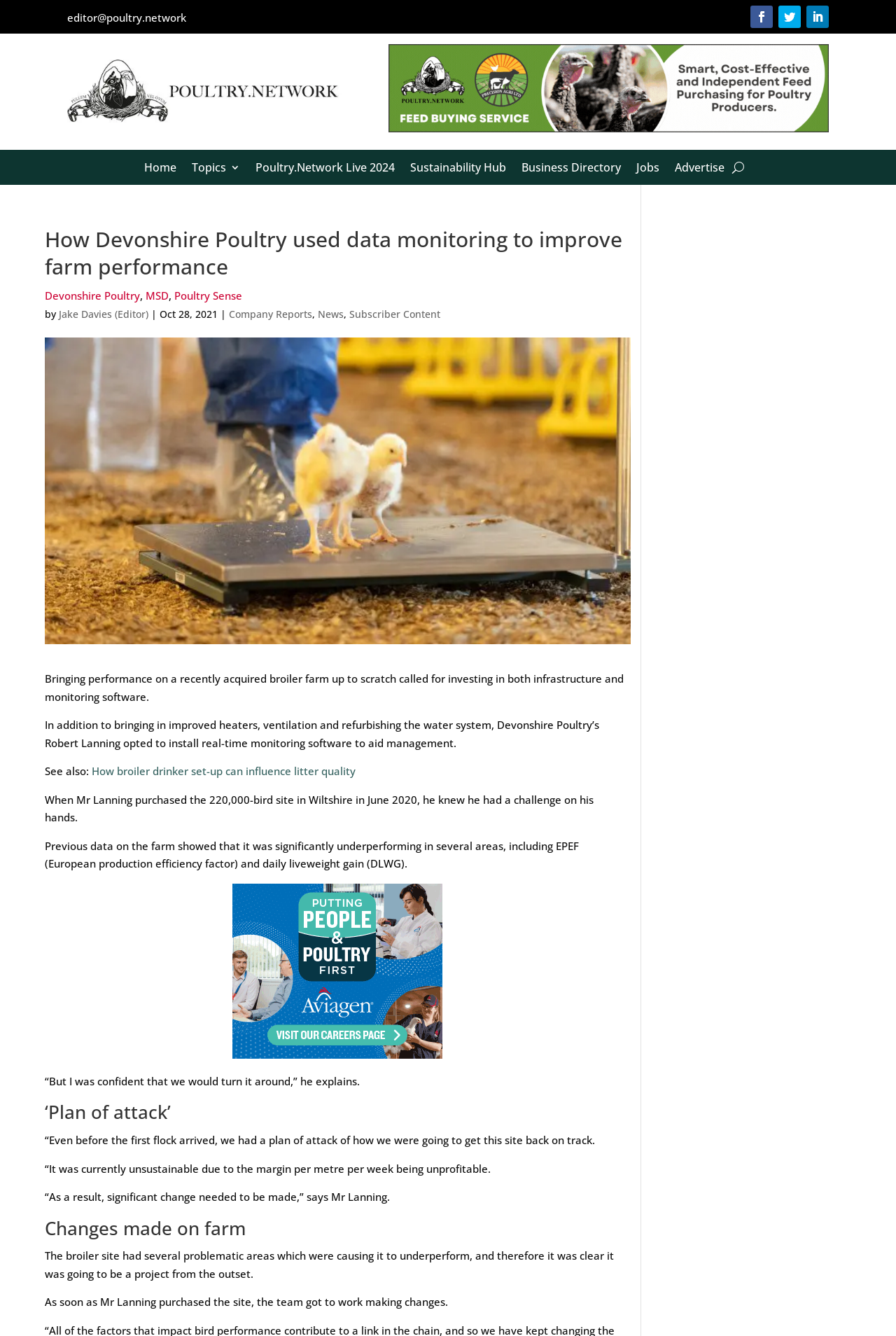Identify and provide the text content of the webpage's primary headline.

How Devonshire Poultry used data monitoring to improve farm performance